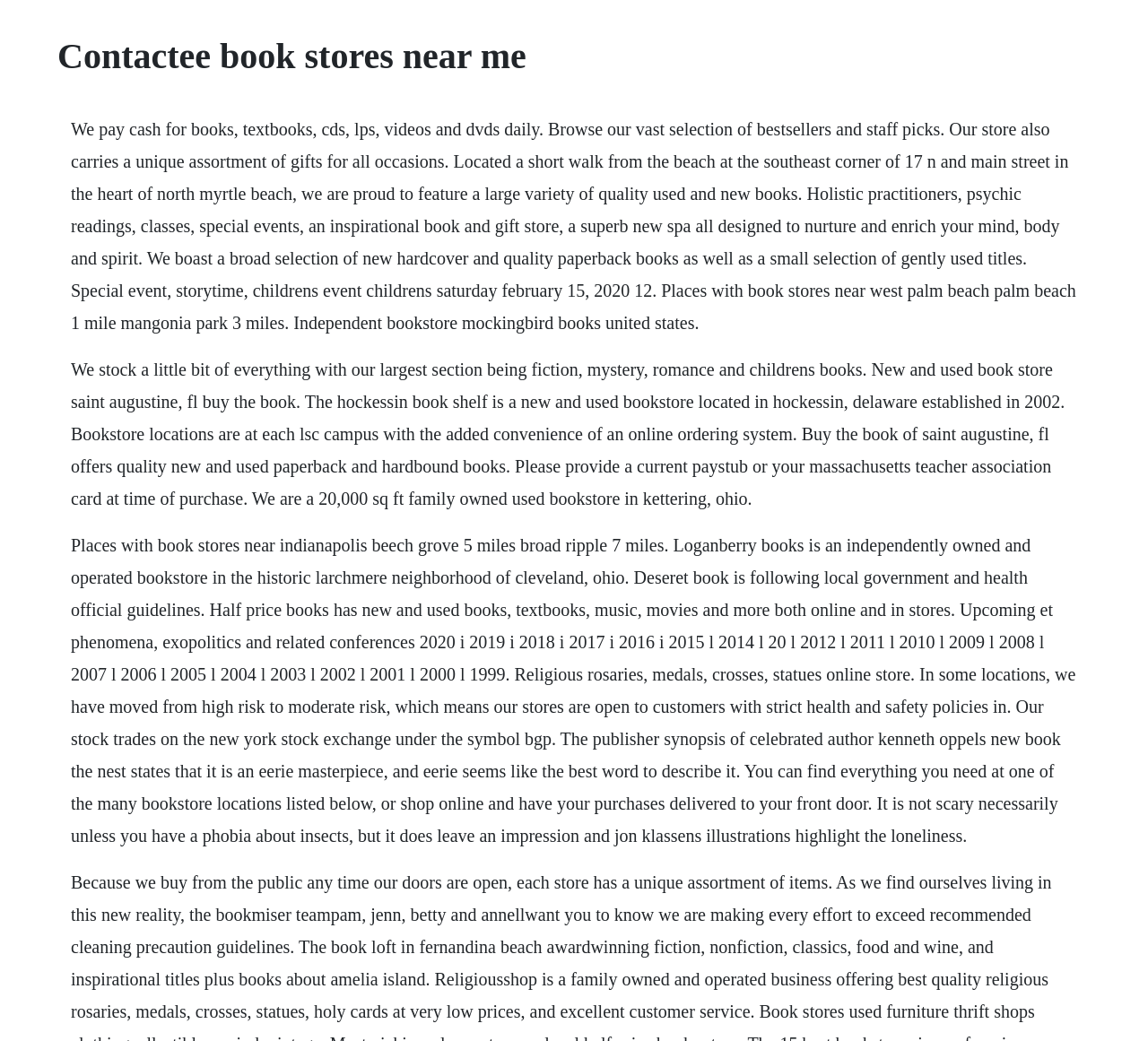Generate the text of the webpage's primary heading.

Contactee book stores near me